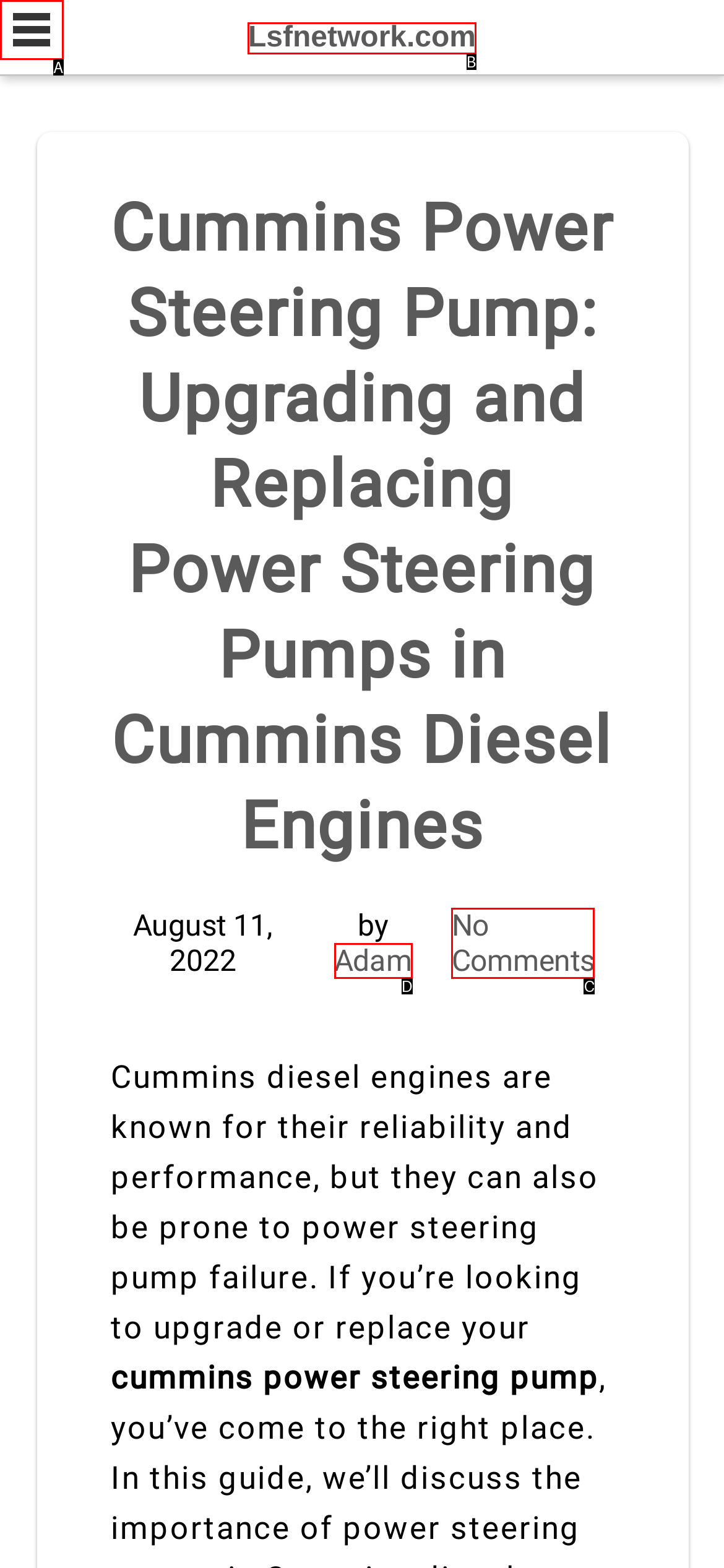Identify the letter of the option that best matches the following description: Lsfnetwork.com. Respond with the letter directly.

B